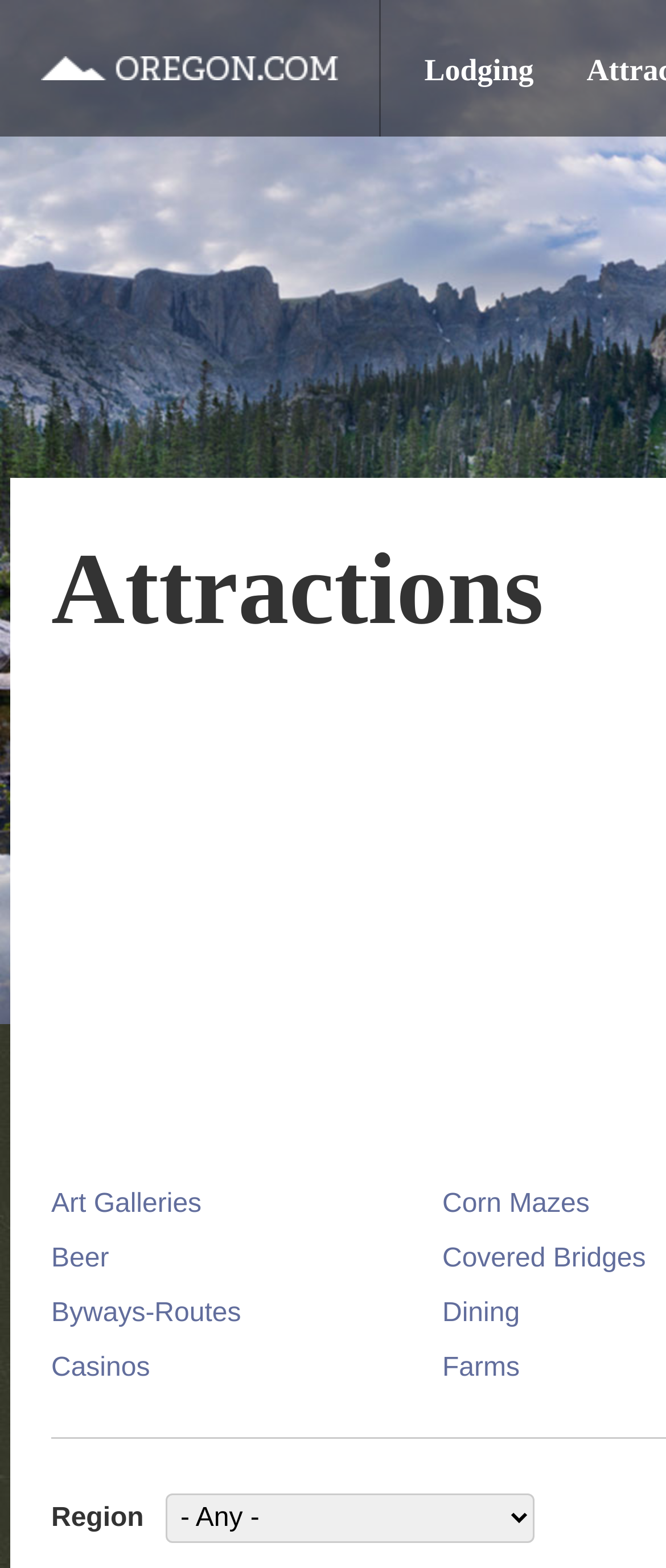Show the bounding box coordinates of the element that should be clicked to complete the task: "Check out Dining options".

[0.664, 0.828, 0.78, 0.847]